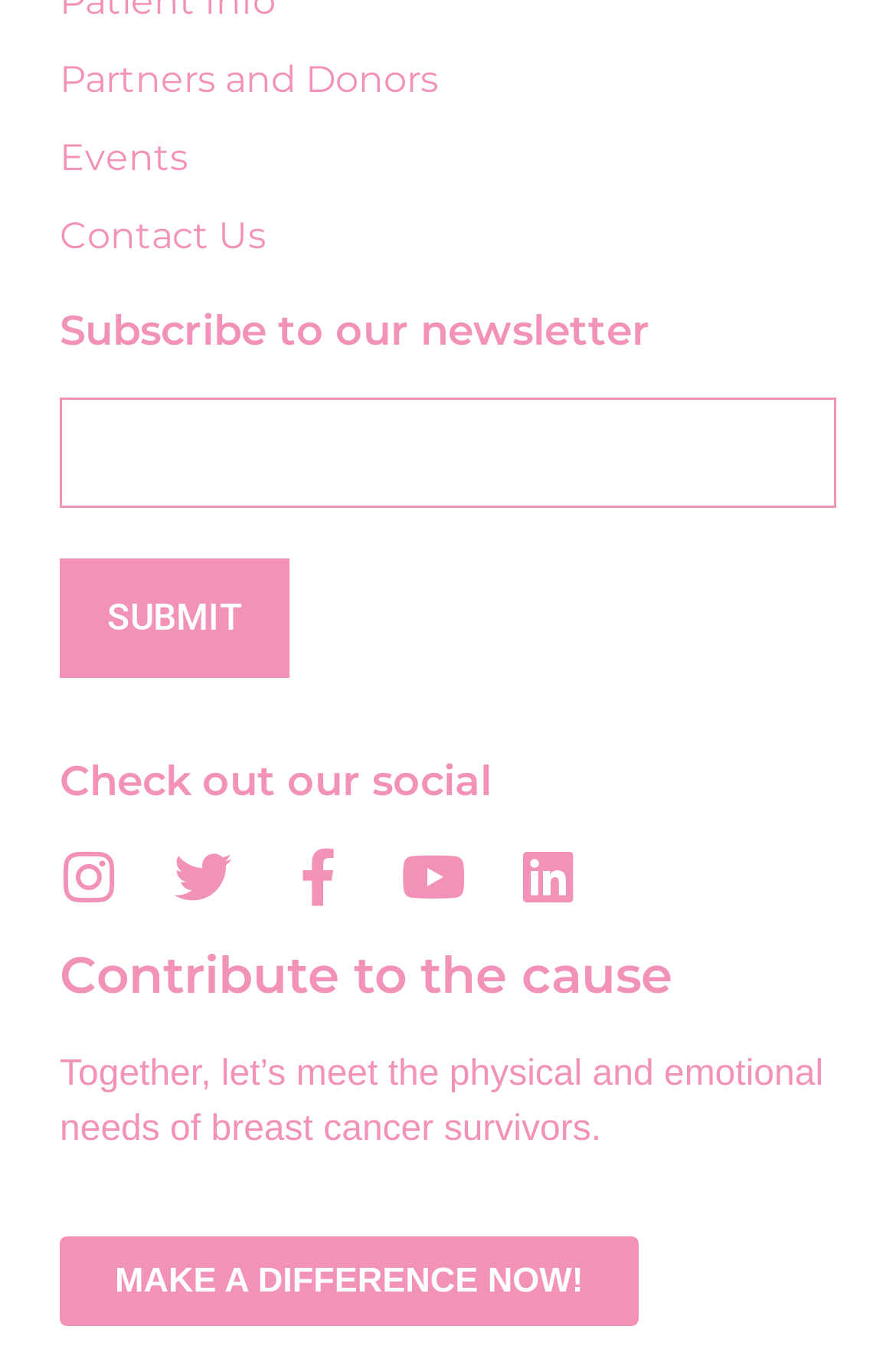Using the provided description: "Facebook-f", find the bounding box coordinates of the corresponding UI element. The output should be four float numbers between 0 and 1, in the format [left, top, right, bottom].

[0.323, 0.628, 0.387, 0.671]